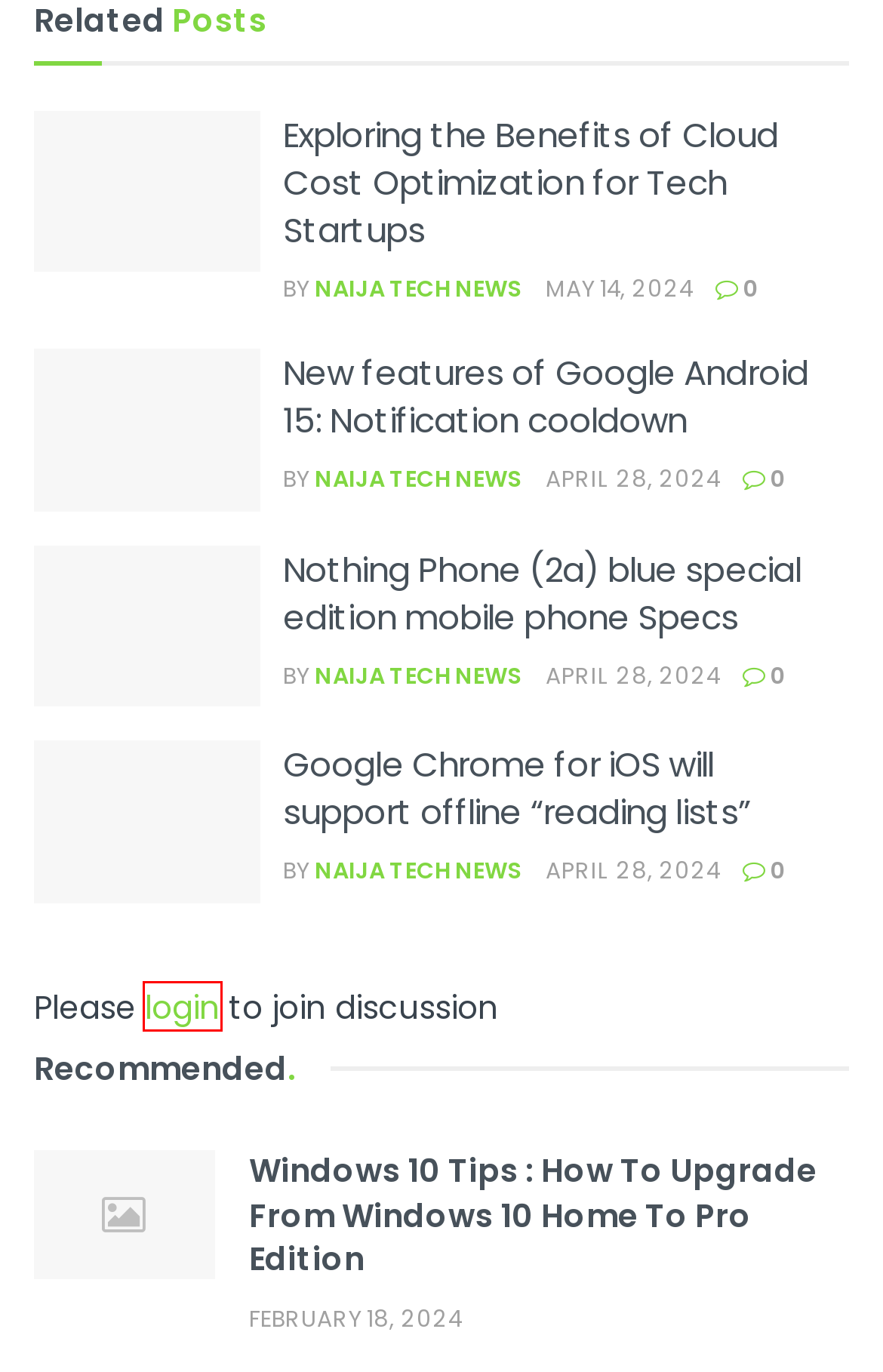You are given a screenshot of a webpage within which there is a red rectangle bounding box. Please choose the best webpage description that matches the new webpage after clicking the selected element in the bounding box. Here are the options:
A. How To Play PS4 Games On PC/Mac Using PS4 Remote Play – NaijaTechNews
B. Log In ‹ NaijaTechNews — WordPress
C. Google Chrome for iOS will support offline “reading lists” – NaijaTechNews
D. Windows 10 Tips : How To Upgrade From Windows 10 Home To Pro Edition – NaijaTechNews
E. Disclaimer – NaijaTechNews
F. Exploring the Benefits of Cloud Cost Optimization for Tech Startups – NaijaTechNews
G. About Us – NaijaTechNews
H. ZTE Blade V40 Pro Launched, Specs & Price – NaijaTechNews

B